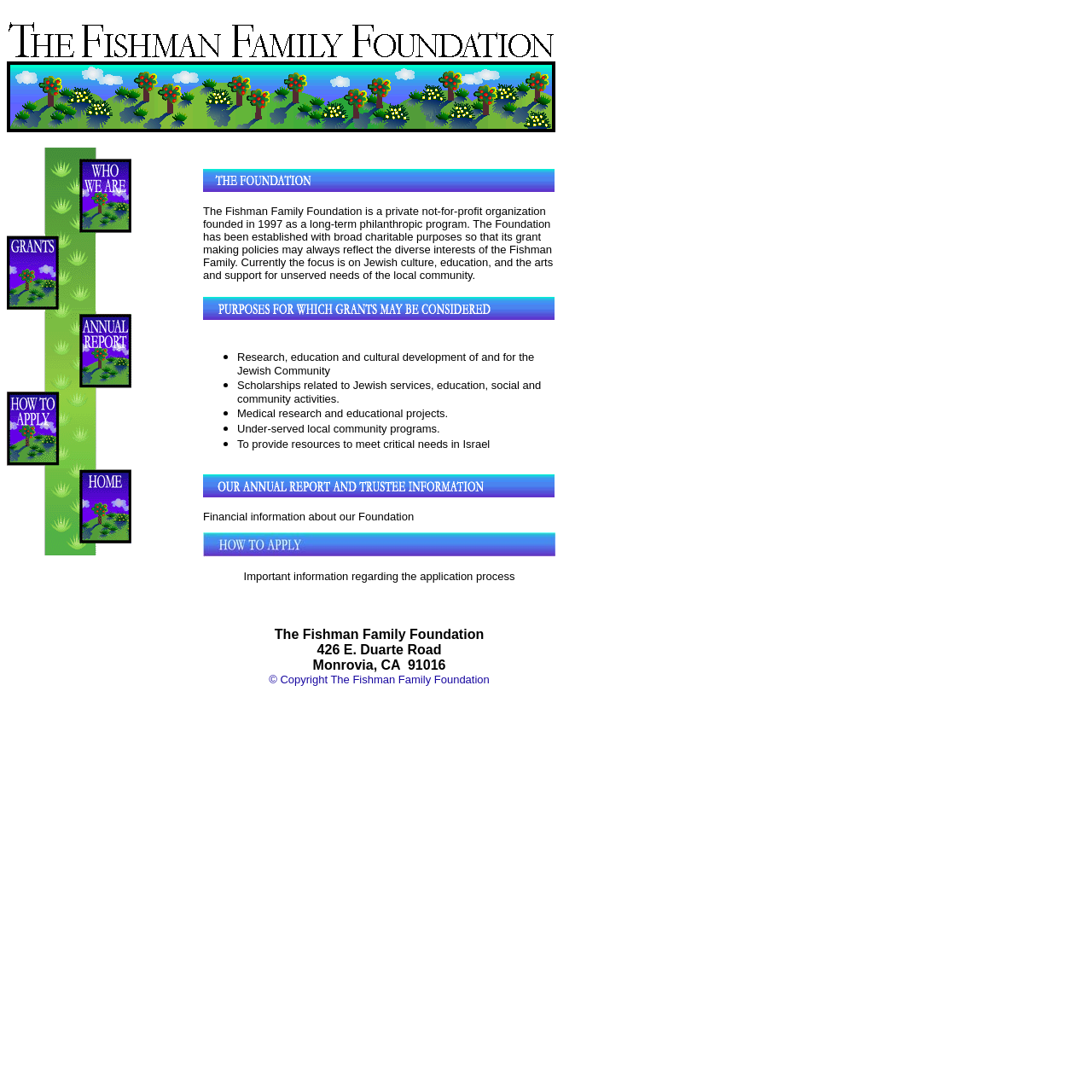Please answer the following question as detailed as possible based on the image: 
What is the address of the Fishman Family Foundation?

Based on the webpage content, specifically the last paragraph, it is mentioned that 'The Fishman Family Foundation 426 E. Duarte Road Monrovia, CA 91016'. Therefore, the answer is '426 E. Duarte Road Monrovia, CA 91016'.